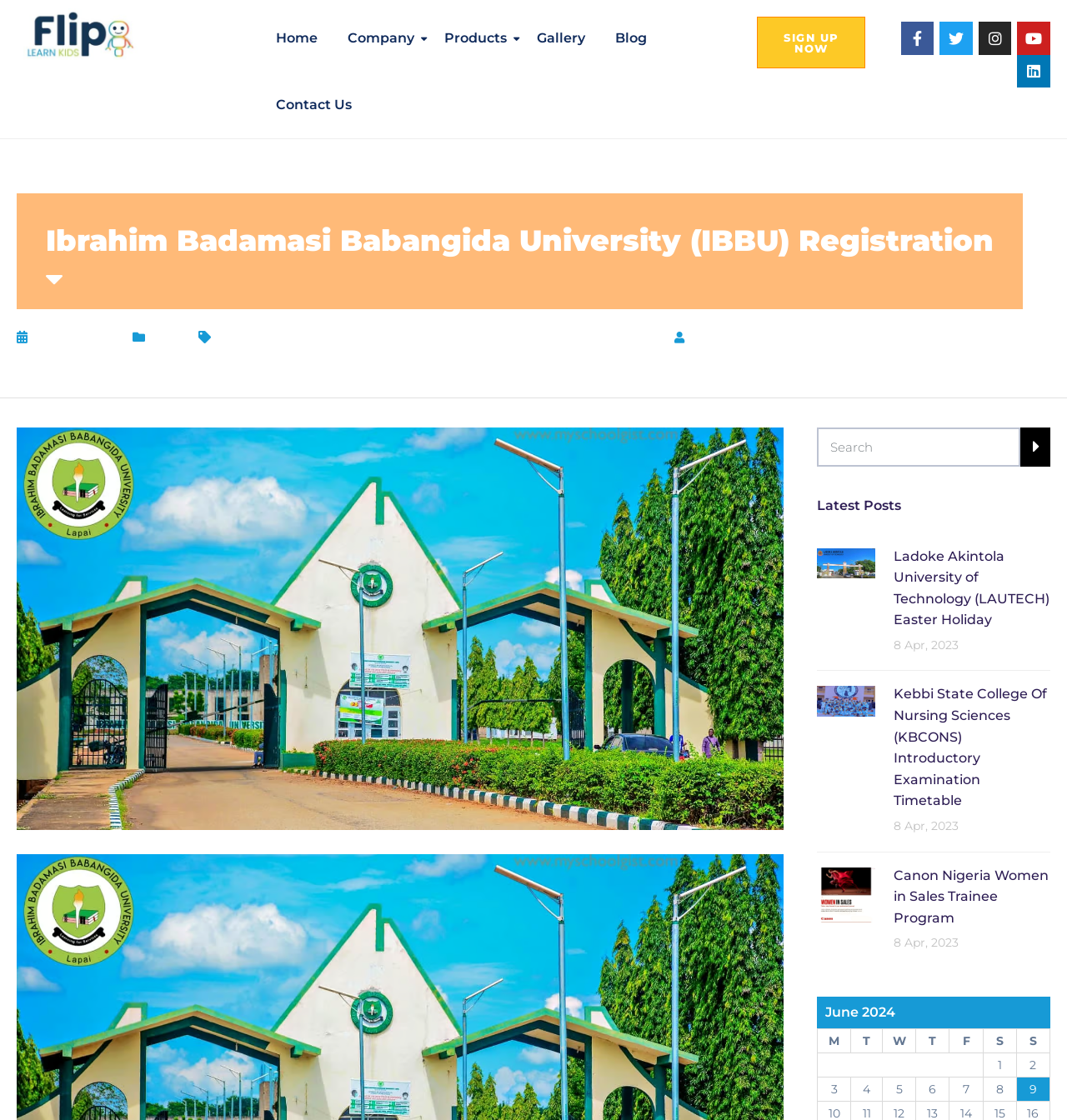Respond to the following question using a concise word or phrase: 
How many column headers are there in the table?

7